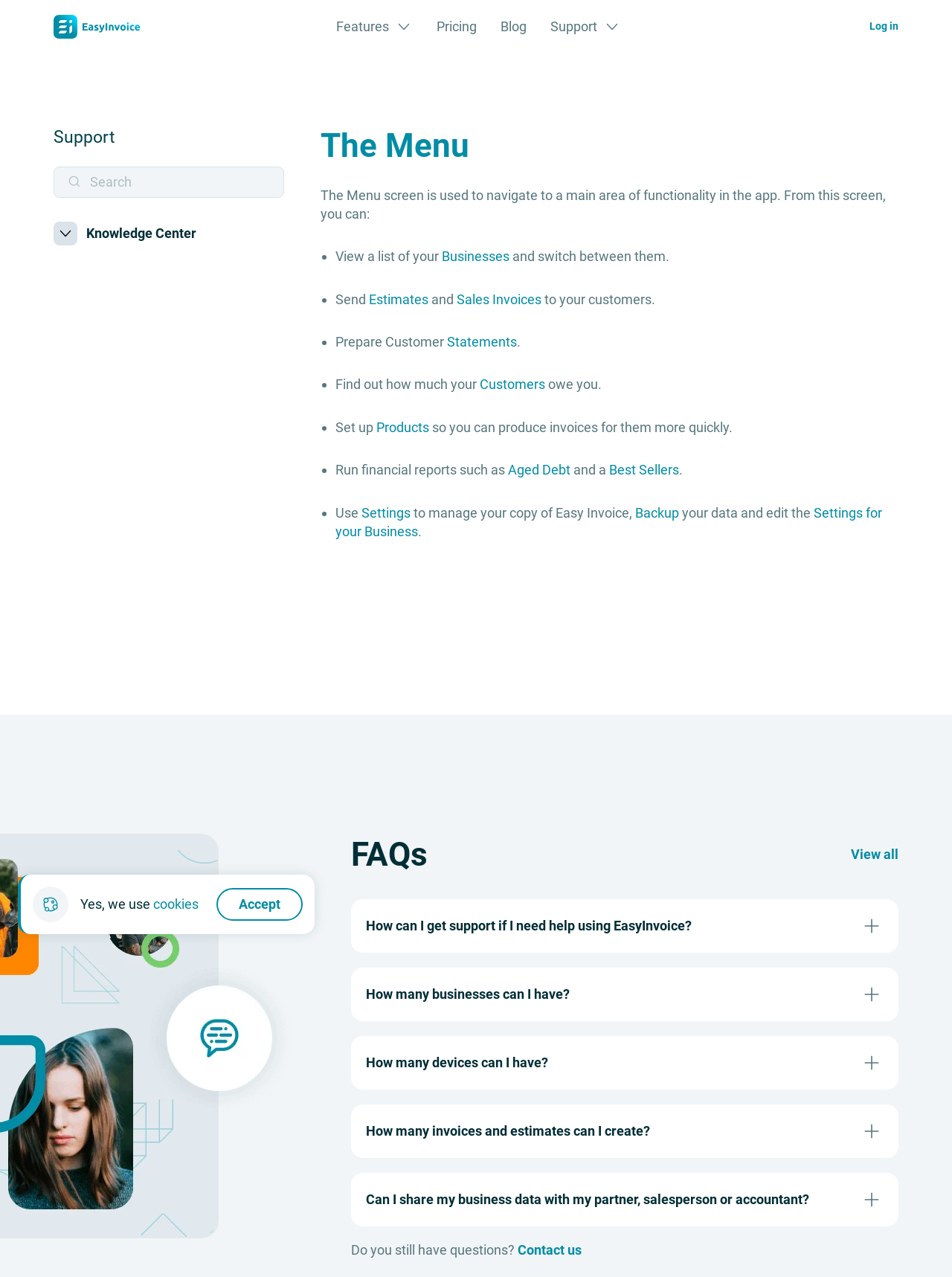Analyze the image and provide a detailed answer to the question: How can I get support if I need help?

The webpage provides a 'Contact us' link, suggesting that users can reach out to the support team for assistance if they need help using EasyInvoice.